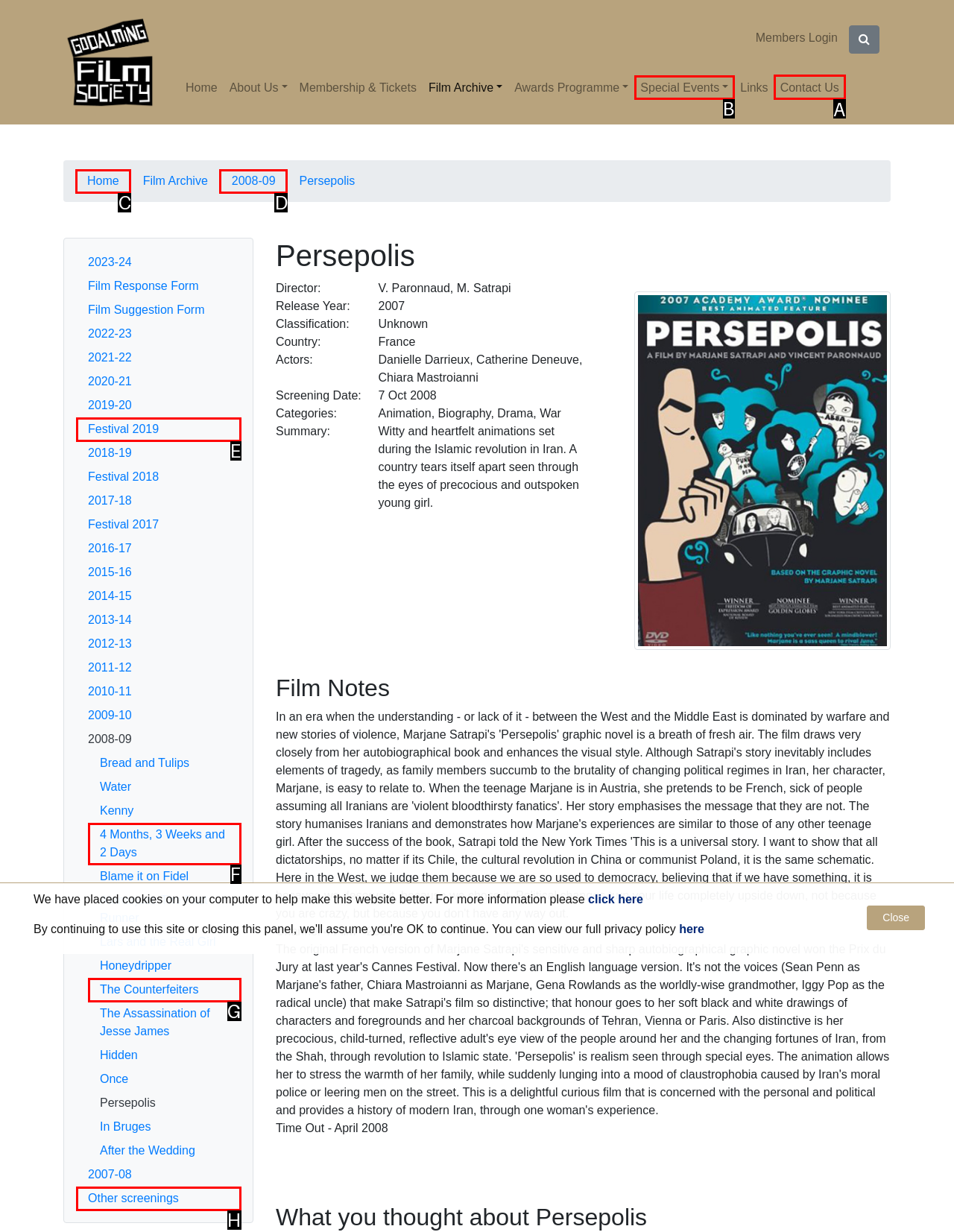Determine the letter of the element I should select to fulfill the following instruction: Click the 'Contact Us' link. Just provide the letter.

A